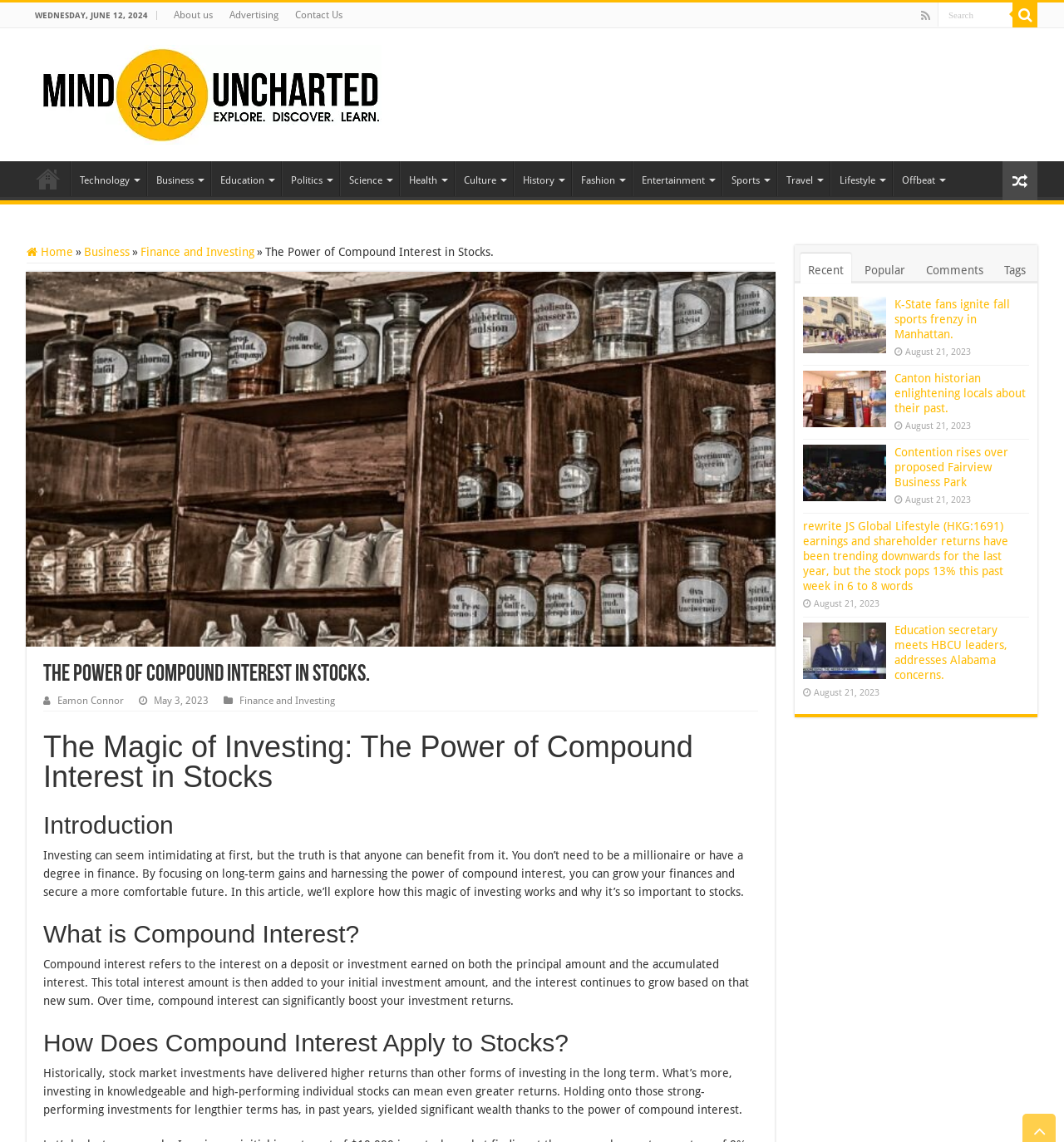What is the website's name?
Refer to the image and offer an in-depth and detailed answer to the question.

The website's name can be found in the top-left corner of the webpage, where it says 'Mind Uncharted' in a heading element.